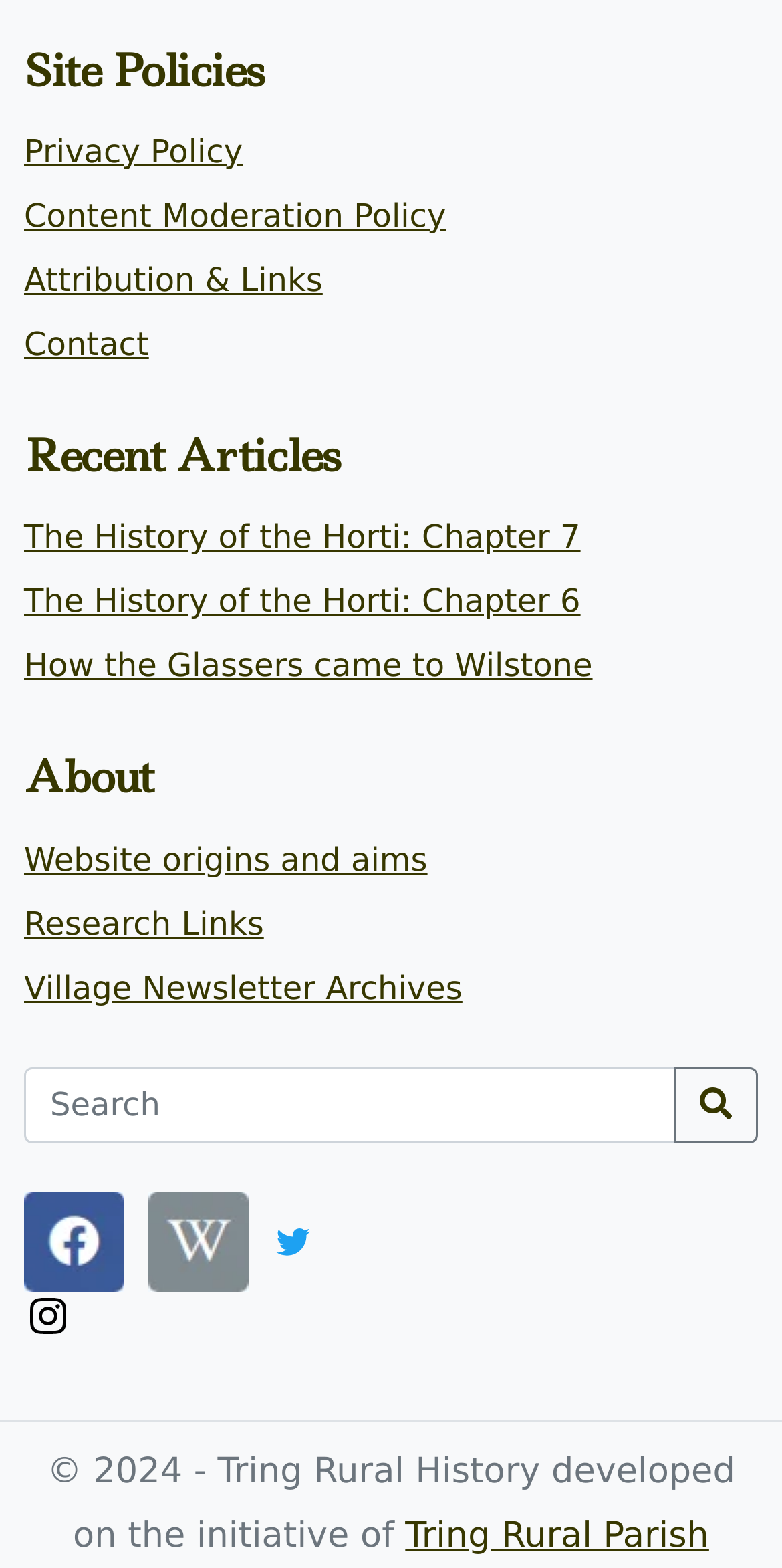Determine the bounding box coordinates for the region that must be clicked to execute the following instruction: "Read the Privacy Policy".

[0.031, 0.084, 0.31, 0.109]